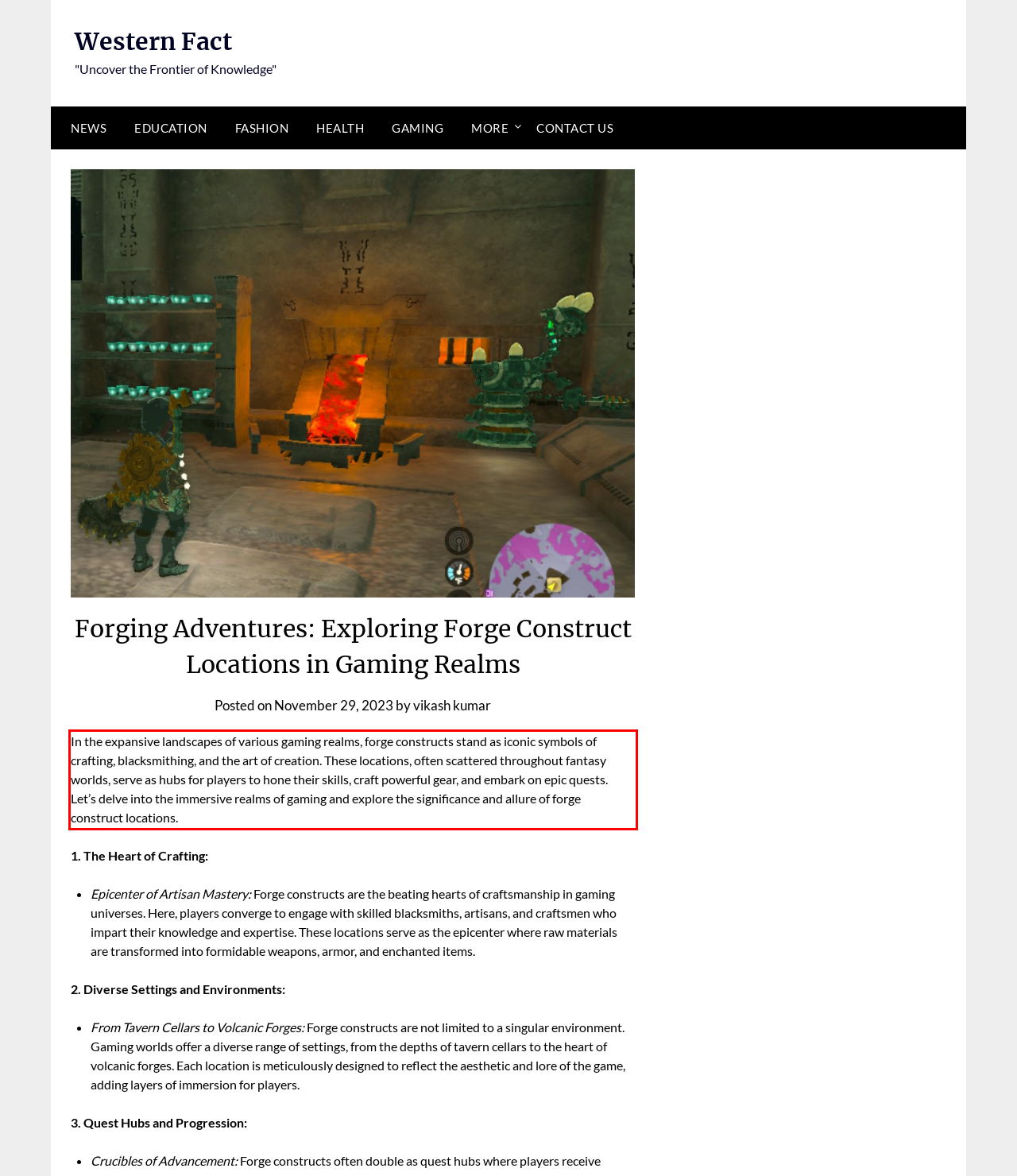Identify and transcribe the text content enclosed by the red bounding box in the given screenshot.

In the expansive landscapes of various gaming realms, forge constructs stand as iconic symbols of crafting, blacksmithing, and the art of creation. These locations, often scattered throughout fantasy worlds, serve as hubs for players to hone their skills, craft powerful gear, and embark on epic quests. Let’s delve into the immersive realms of gaming and explore the significance and allure of forge construct locations.